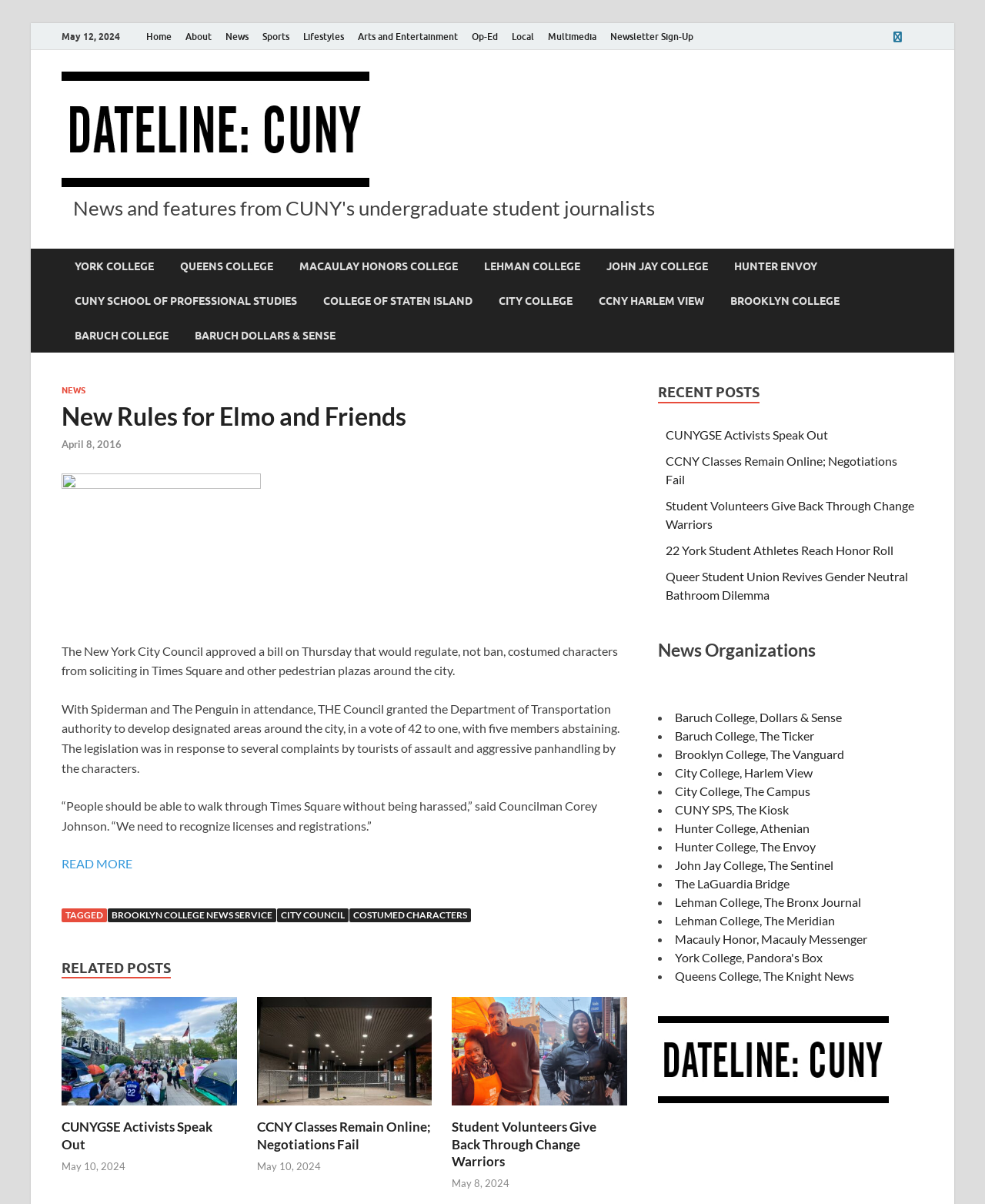Find and generate the main title of the webpage.

New Rules for Elmo and Friends